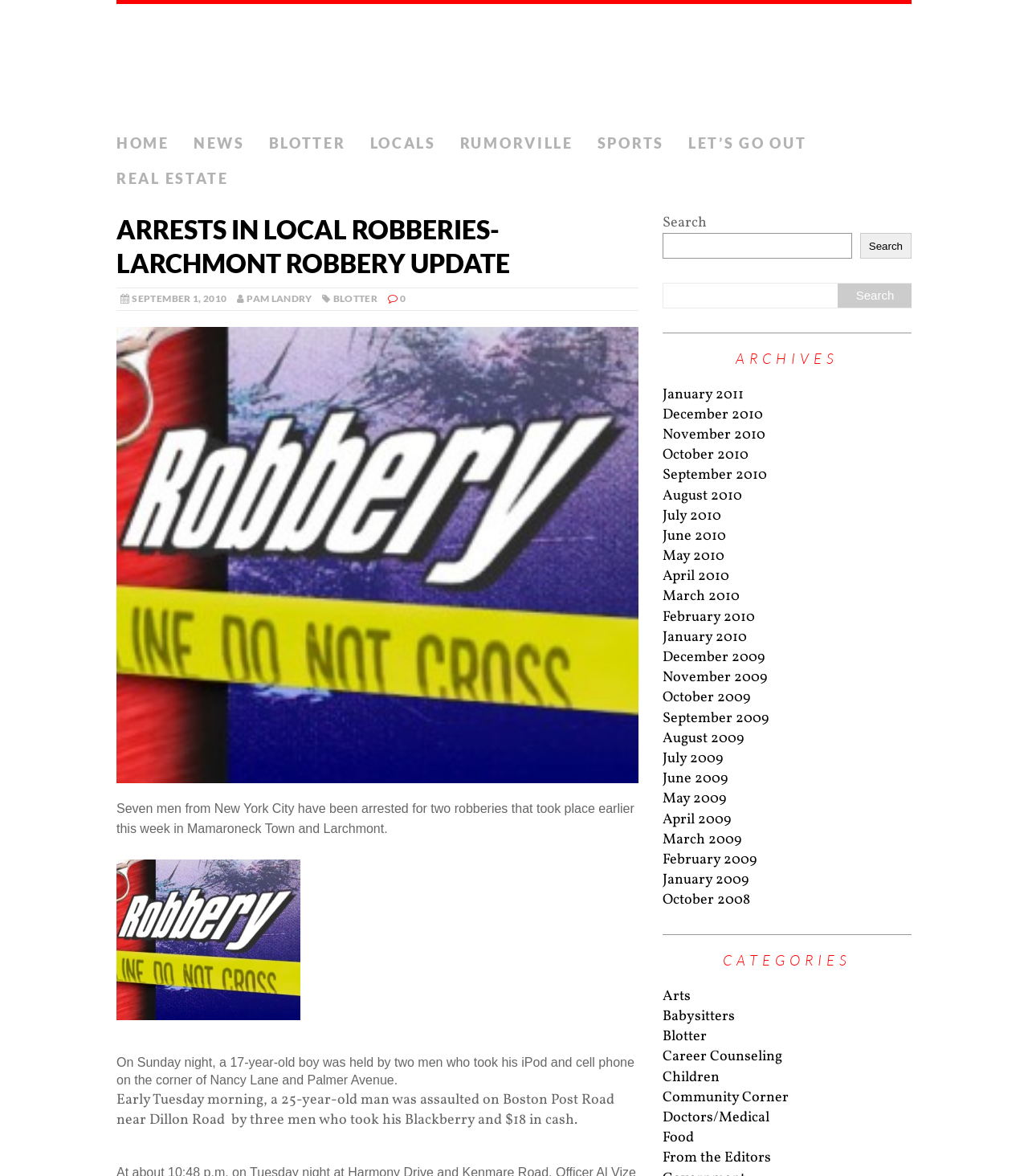What is the date of the article?
Kindly answer the question with as much detail as you can.

I found this answer by reading the article content, specifically the text 'SEPTEMBER 1, 2010' which is present at the top of the article, indicating the date of the article.